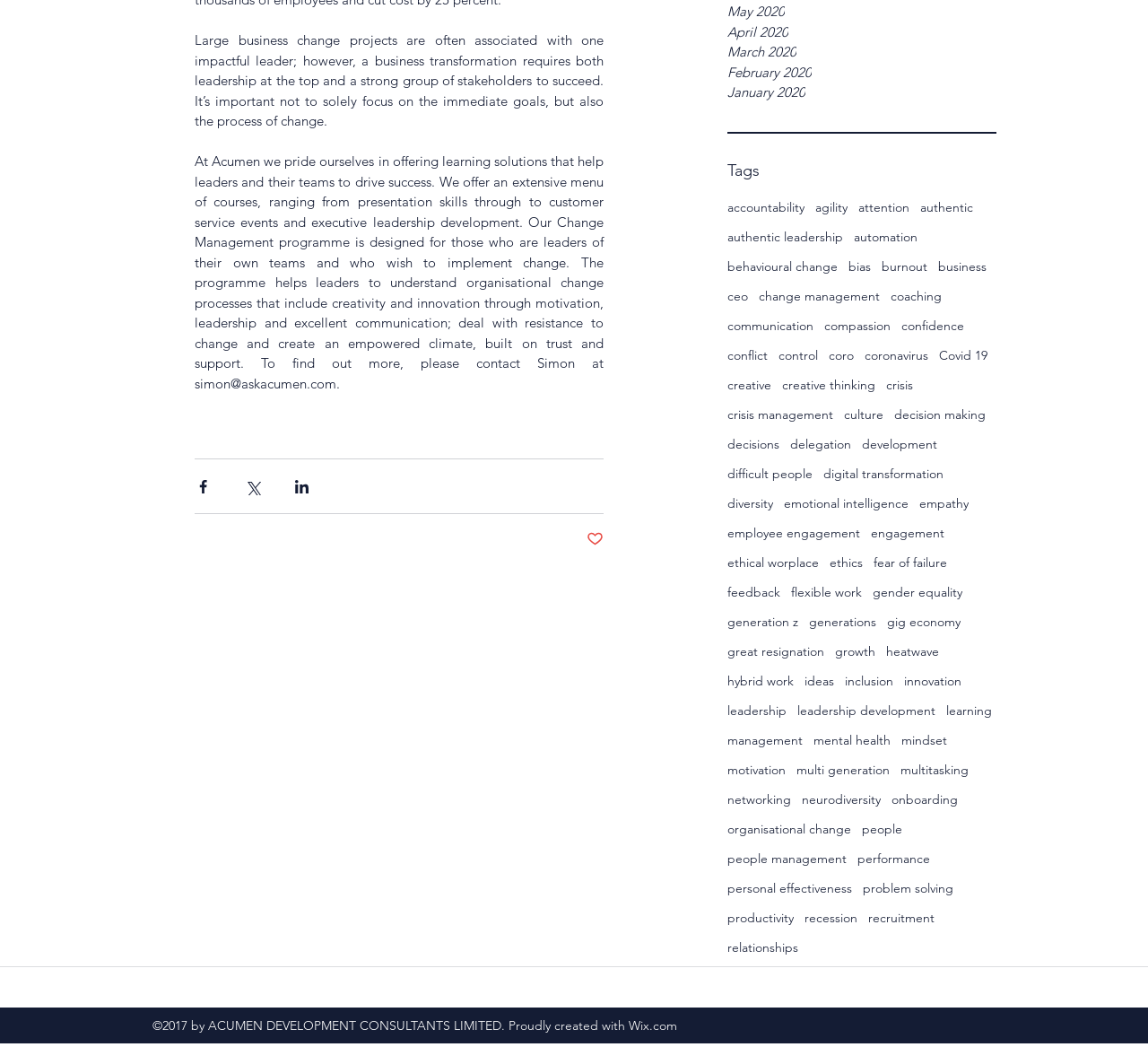How many months are listed at the top?
Can you provide a detailed and comprehensive answer to the question?

I counted the number of links at the top of the webpage, which are 'May 2020', 'April 2020', 'March 2020', 'February 2020', and 'January 2020', and found that there are 5 months listed.